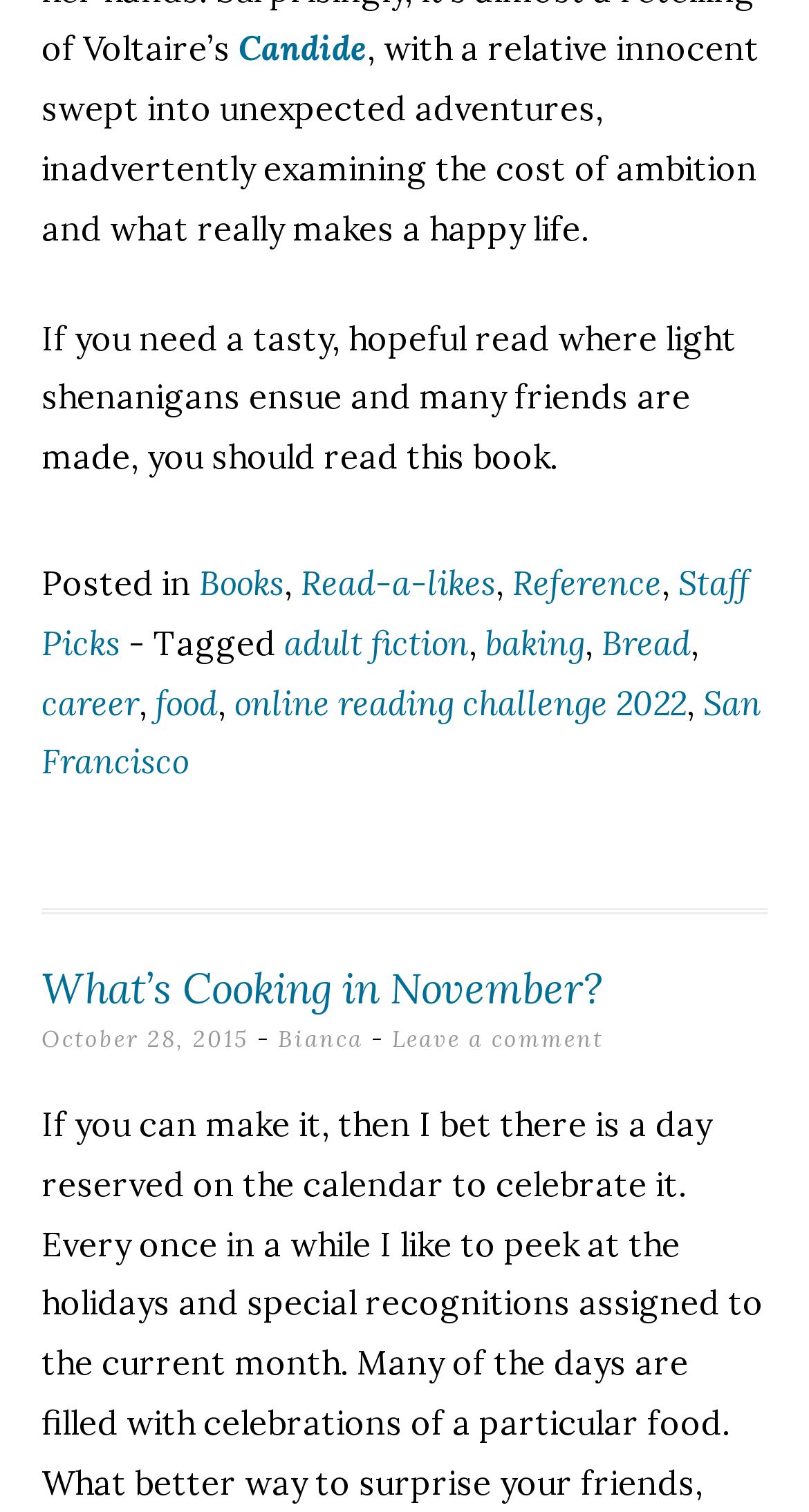What is the theme of the book?
Give a detailed response to the question by analyzing the screenshot.

The theme of the book is related to ambition and what really makes a happy life, as mentioned in the StaticText element with ID 439.